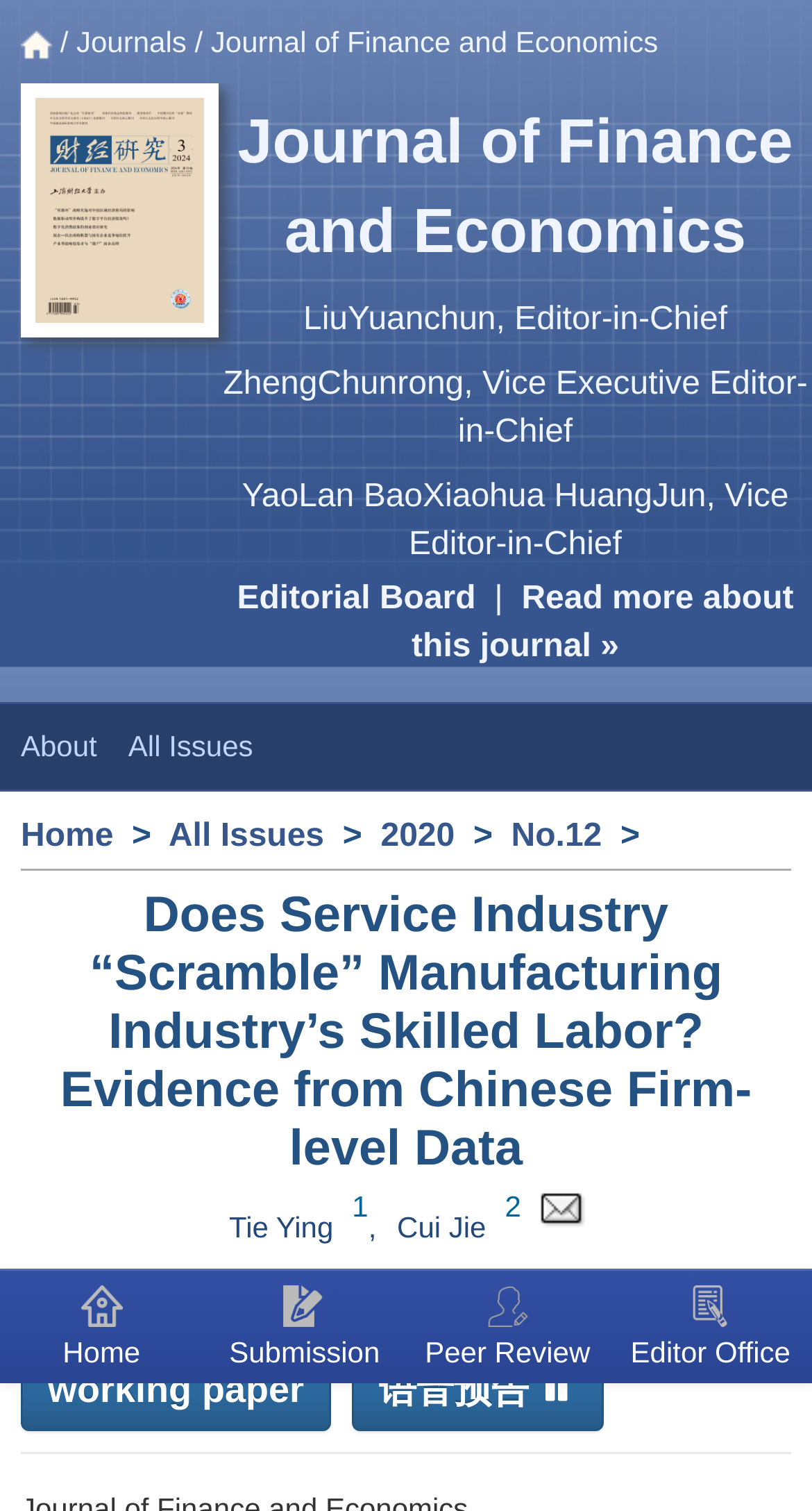Detail the webpage's structure and highlights in your description.

This webpage appears to be a journal article page from the Department of Academic Journals, SUFE. At the top, there is a navigation bar with links to "Journals", "About", "All Issues", and "Home". Below the navigation bar, there is a section with the journal title "Journal of Finance and Economics" and a link to the "Editorial Board".

On the left side of the page, there is a column with links to "Read more about this journal", "Editorial Board", and "All Issues". Below this column, there is a section with the article title "Does Service Industry “Scramble” Manufacturing Industry’s Skilled Labor? Evidence from Chinese Firm-level Data" and the authors' names "Tie Ying" and "Cui Jie". There is also an image indicating that one of the authors is the correspondence author.

To the right of the article title, there are links to "Full Article", "PDF Article", and "working paper". Below these links, there is a section with a series of links to "Home", "Submission", "Peer Review", and "Editor Office", each accompanied by a small image.

There are a total of 5 images on the page, all of which are small and appear to be icons or logos. There are also several links to other pages, including the journal's homepage, the editorial board, and the full article. The overall layout is organized, with clear headings and concise text.